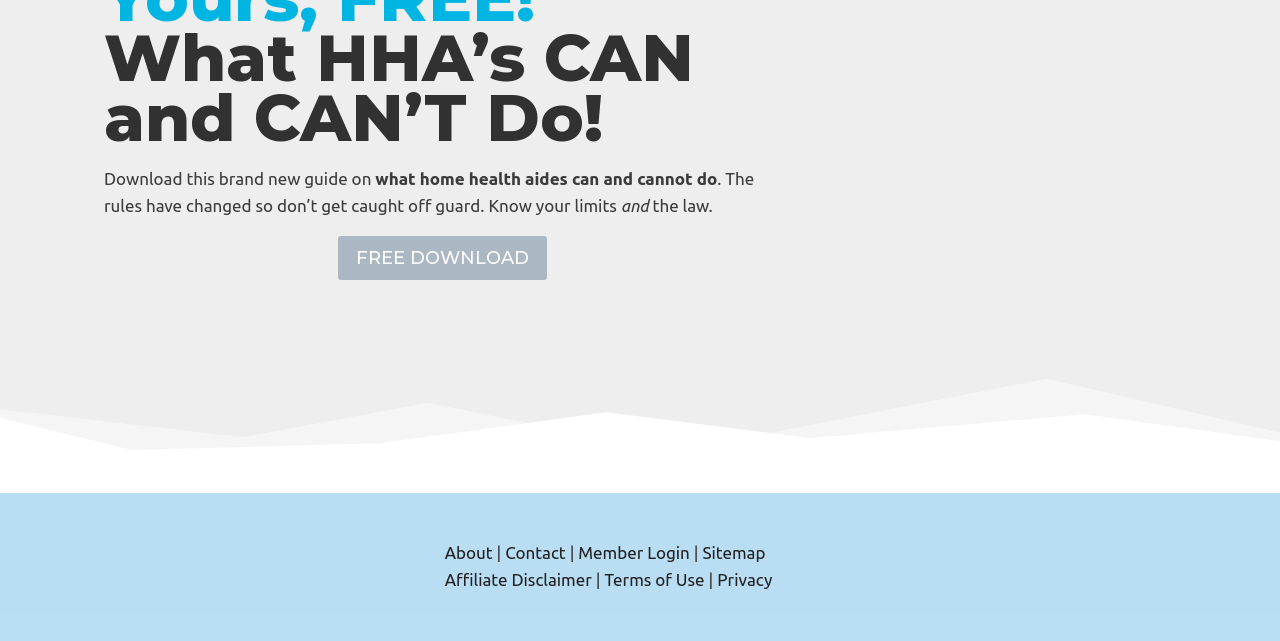Examine the screenshot and answer the question in as much detail as possible: What is the content of the static text element above the 'FREE DOWNLOAD' link?

The static text element above the 'FREE DOWNLOAD' link contains the text 'The rules have changed so don’t get caught off guard. Know your limits the law.', which suggests that the rules related to home health aides have changed and the guide provides information on these changes.